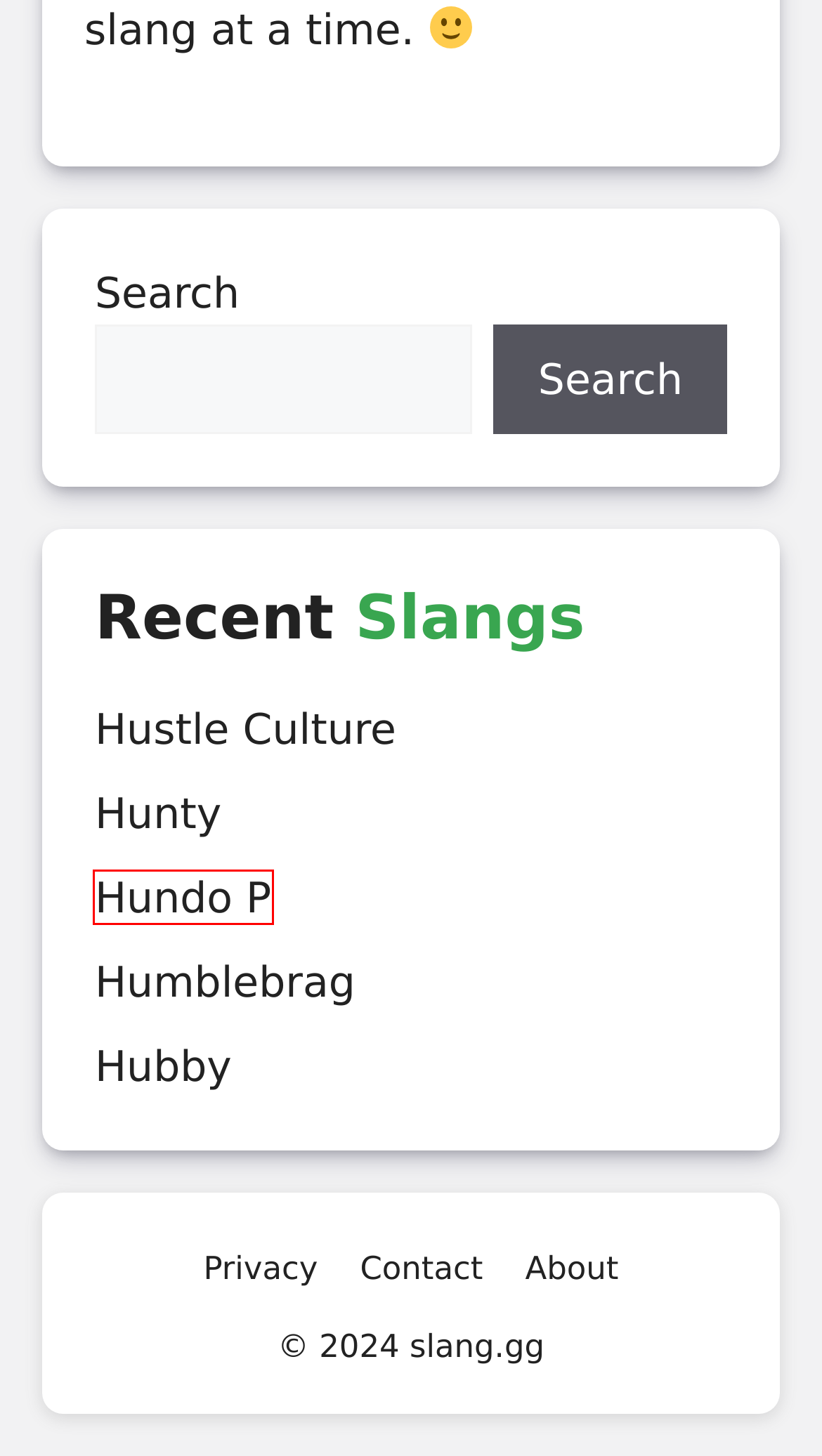A screenshot of a webpage is given, marked with a red bounding box around a UI element. Please select the most appropriate webpage description that fits the new page after clicking the highlighted element. Here are the candidates:
A. Humblebrag - What does Humblebrag mean? - Slang.GG.
B. Hunty - What does Hunty mean? - Slang.GG.
C. Hundo P - What does Hundo P mean? - Slang.GG.
D. Privacy - slang.gg
E. Esp - What does Esp mean? - Slang.GG.
F. Productivity Paranoia - What does Productivity Paranoia mean? - Slang.GG.
G. About - slang.gg
H. Hubby - What does Hubby mean? - Slang.GG.

C